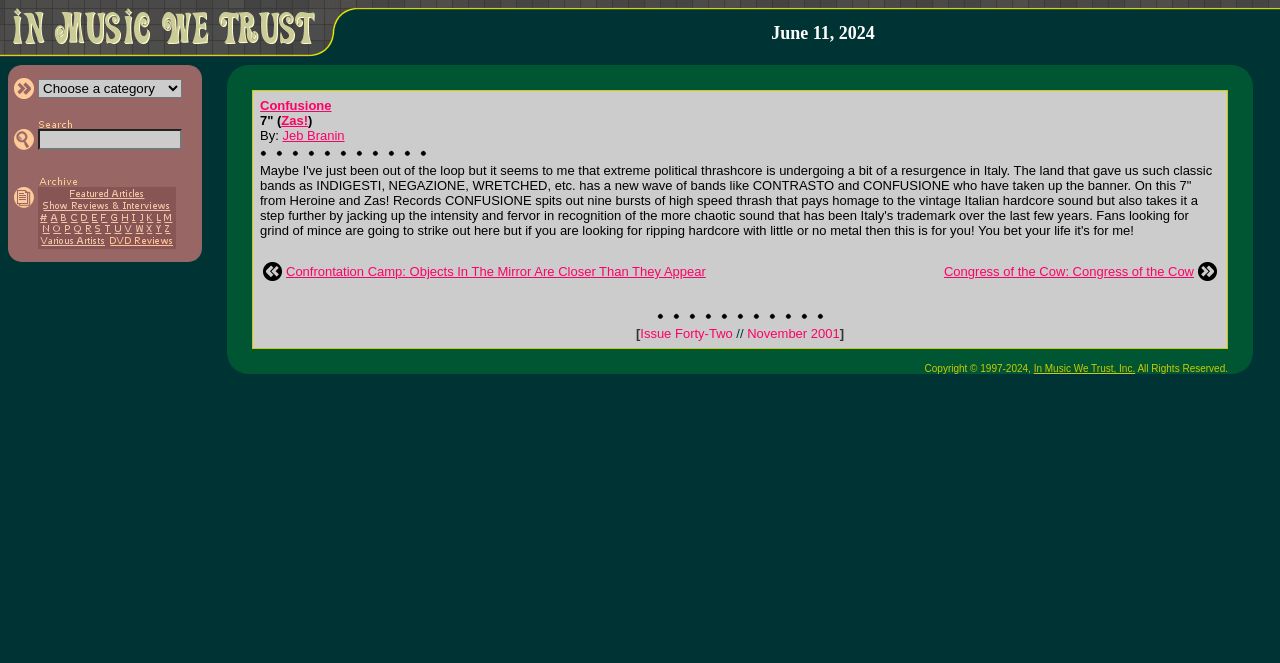Please identify the bounding box coordinates of the area that needs to be clicked to follow this instruction: "Search In Music We Trust".

[0.03, 0.179, 0.057, 0.199]